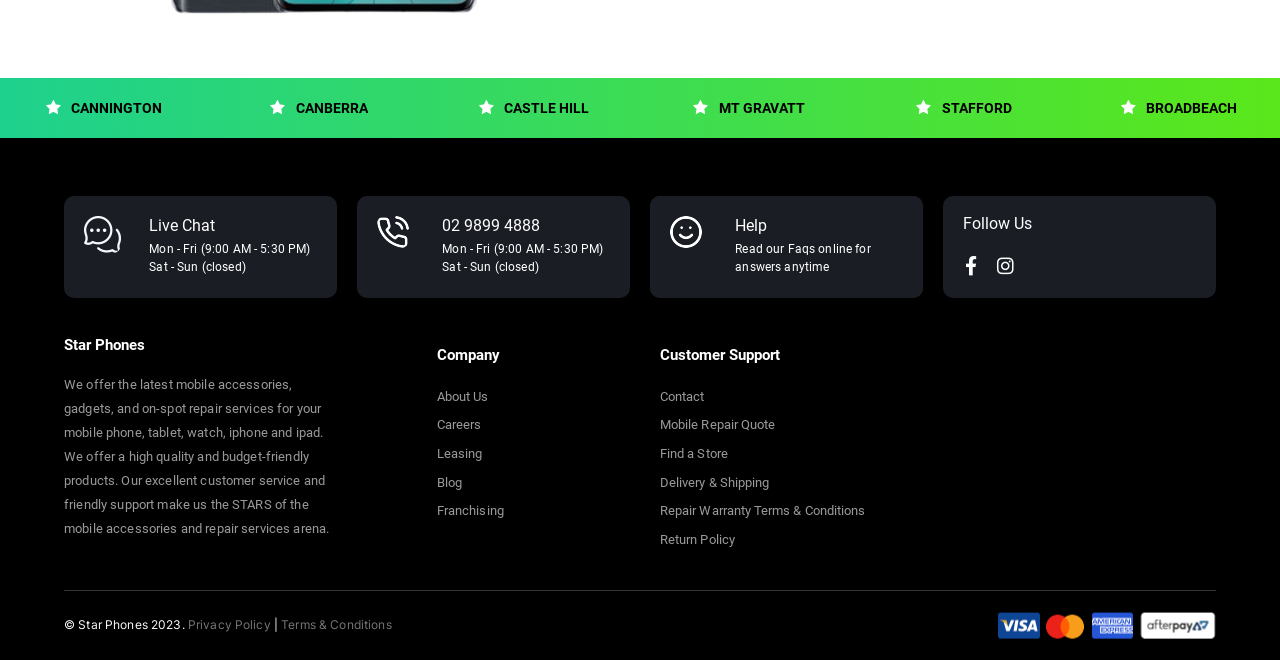Find and provide the bounding box coordinates for the UI element described here: "Oran Park". The coordinates should be given as four float numbers between 0 and 1: [left, top, right, bottom].

[0.039, 0.145, 0.121, 0.182]